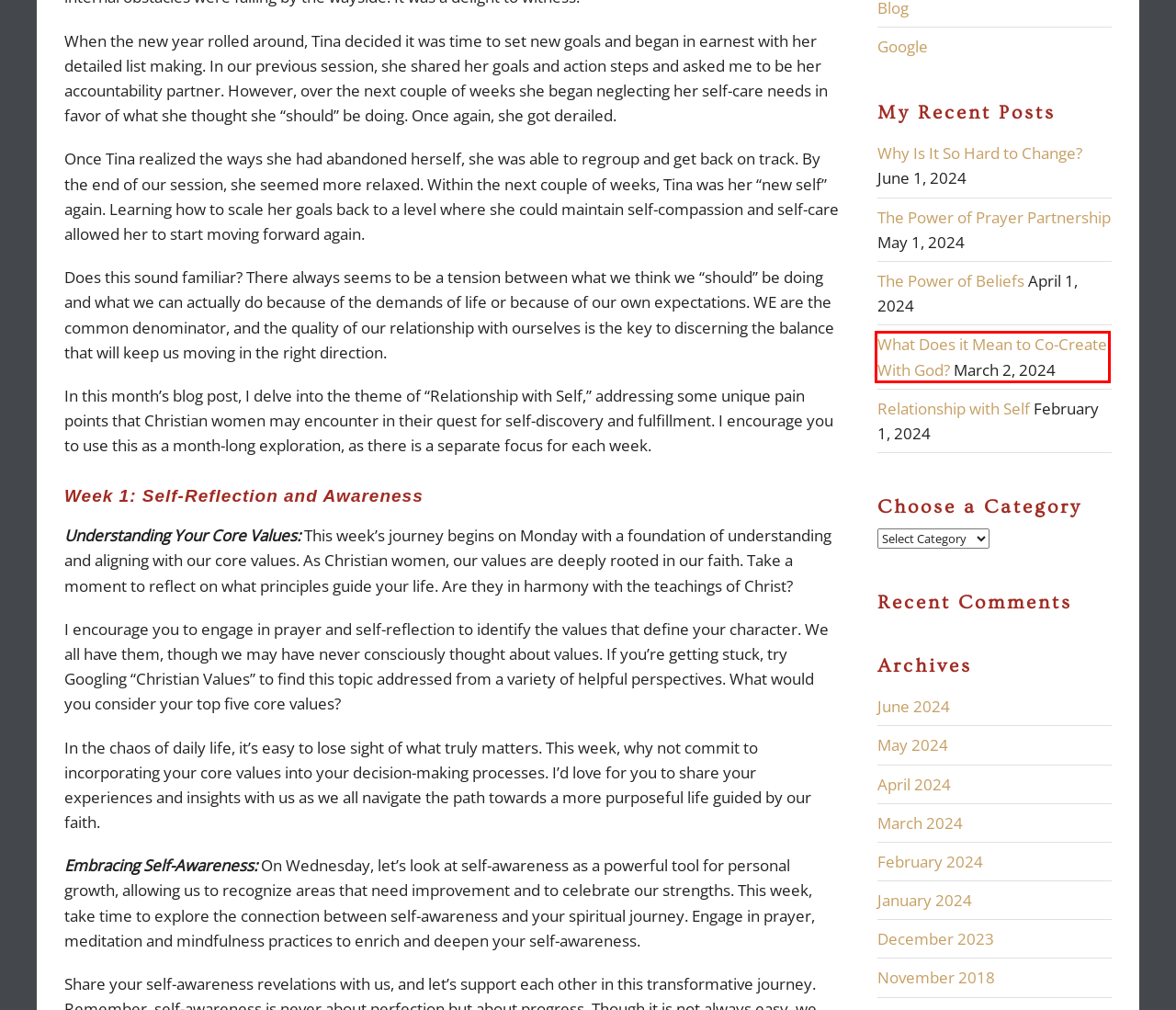You are looking at a screenshot of a webpage with a red bounding box around an element. Determine the best matching webpage description for the new webpage resulting from clicking the element in the red bounding box. Here are the descriptions:
A. January 2024 – Dare to Dream
B. February 2024 – Dare to Dream
C. June 2024 – Dare to Dream
D. May 2024 – Dare to Dream
E. December 2023 – Dare to Dream
F. April 2024 – Dare to Dream
G. What Does it Mean to Co-Create With God? – Dare to Dream
H. March 2024 – Dare to Dream

G